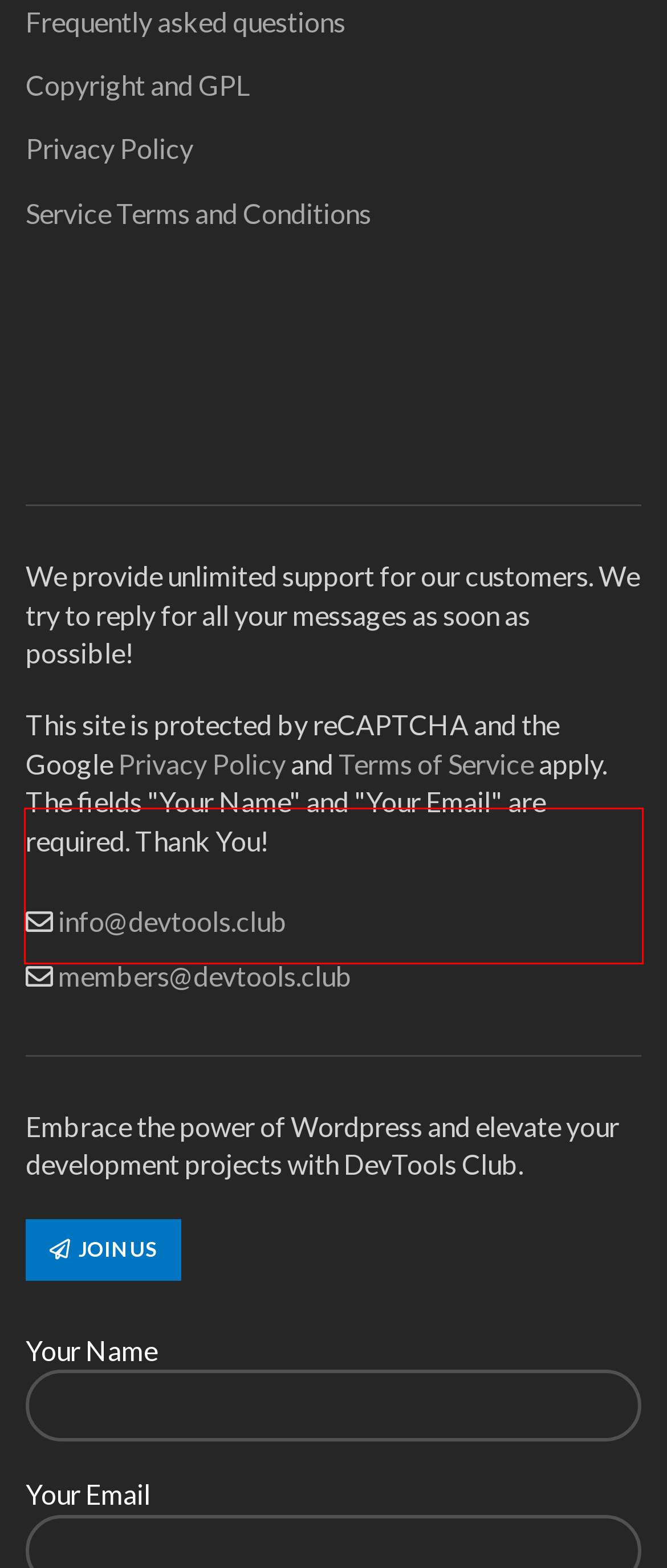Please perform OCR on the text content within the red bounding box that is highlighted in the provided webpage screenshot.

This site is protected by reCAPTCHA and the Google Privacy Policy and Terms of Service apply. The fields "Your Name" and "Your Email" are required. Thank You!